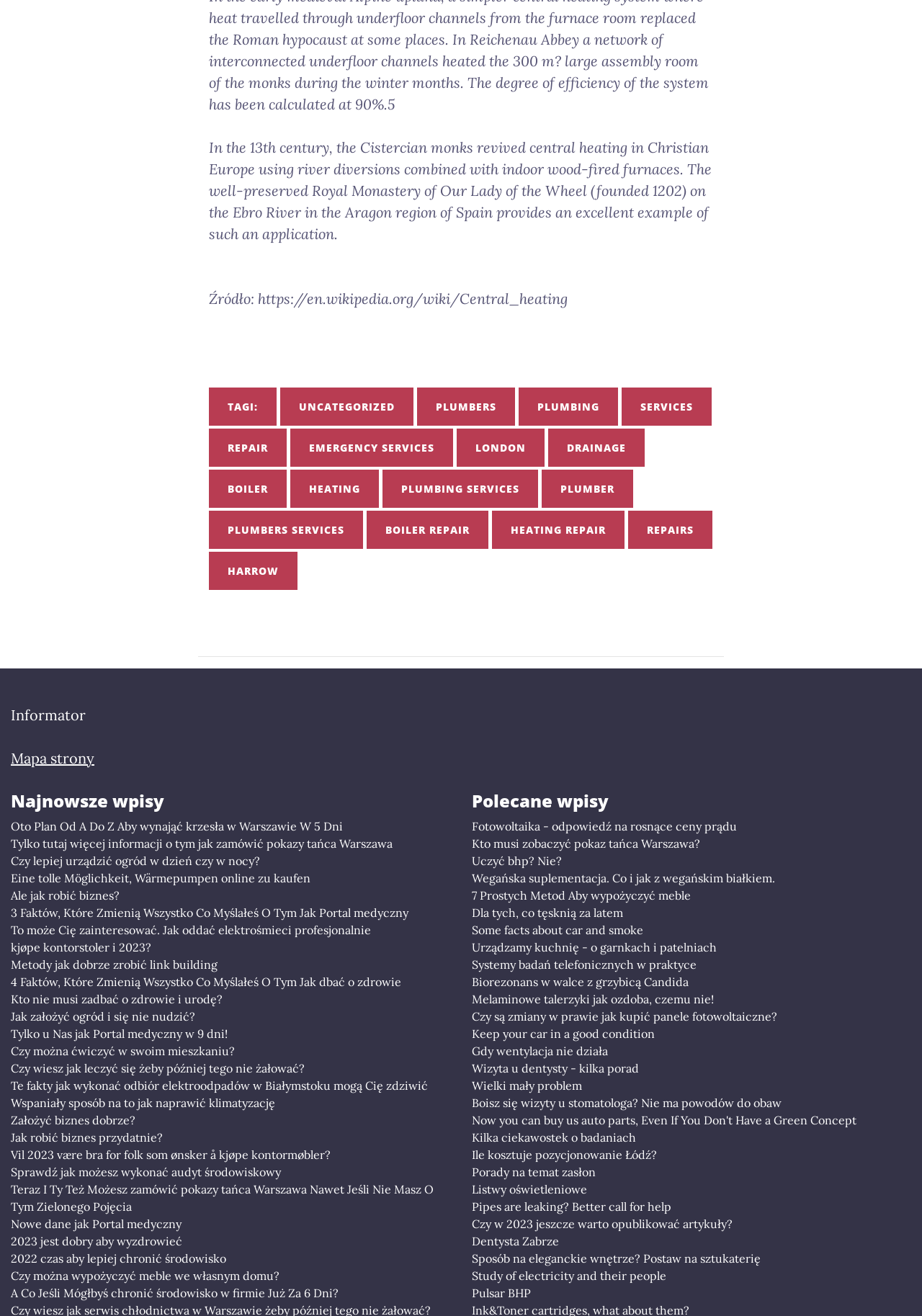Please identify the bounding box coordinates for the region that you need to click to follow this instruction: "Explore the link 'PLUMBERS'".

[0.452, 0.295, 0.559, 0.324]